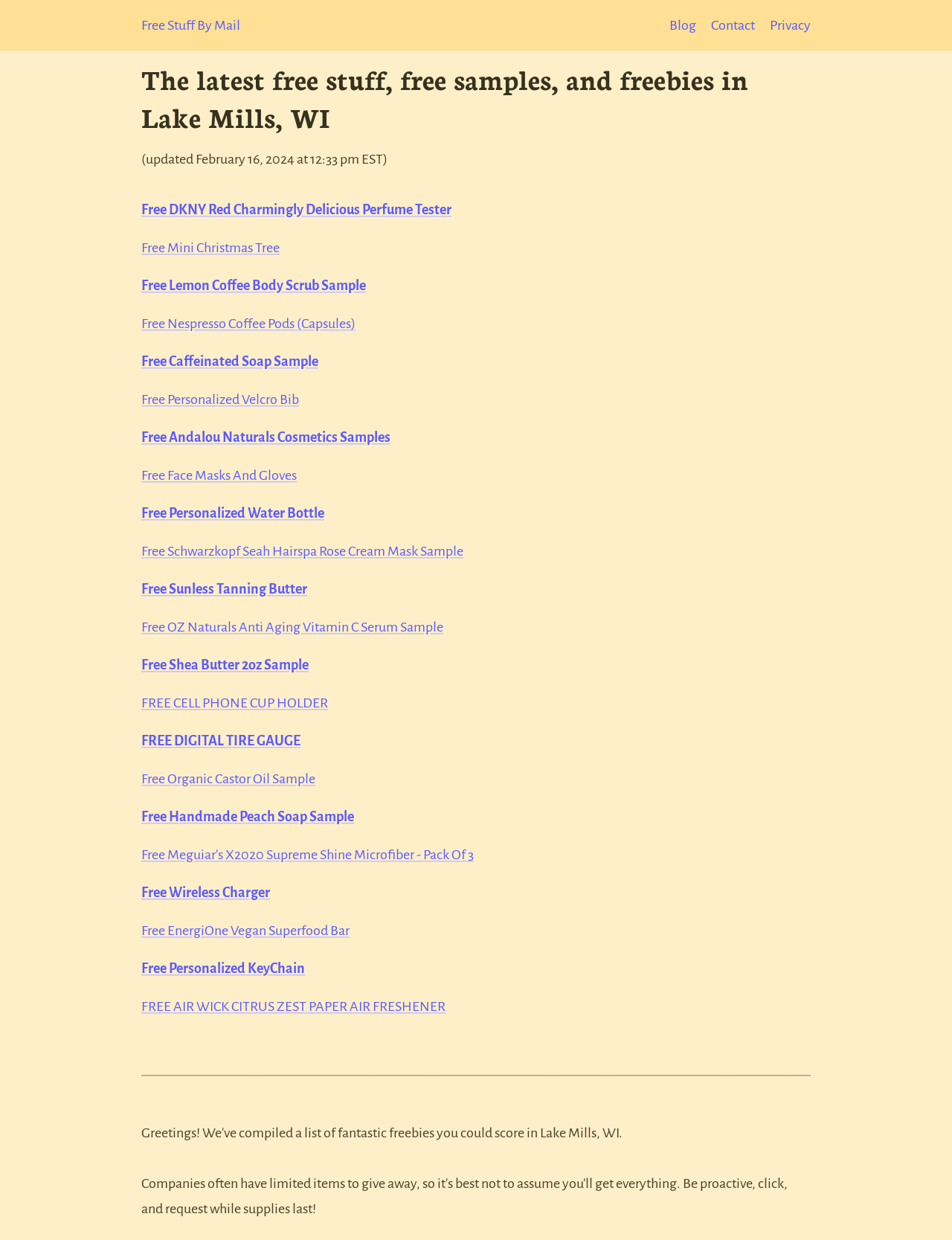Find the bounding box coordinates of the clickable area required to complete the following action: "Get a free DKNY Red Charmingly Delicious Perfume Tester".

[0.148, 0.163, 0.474, 0.175]